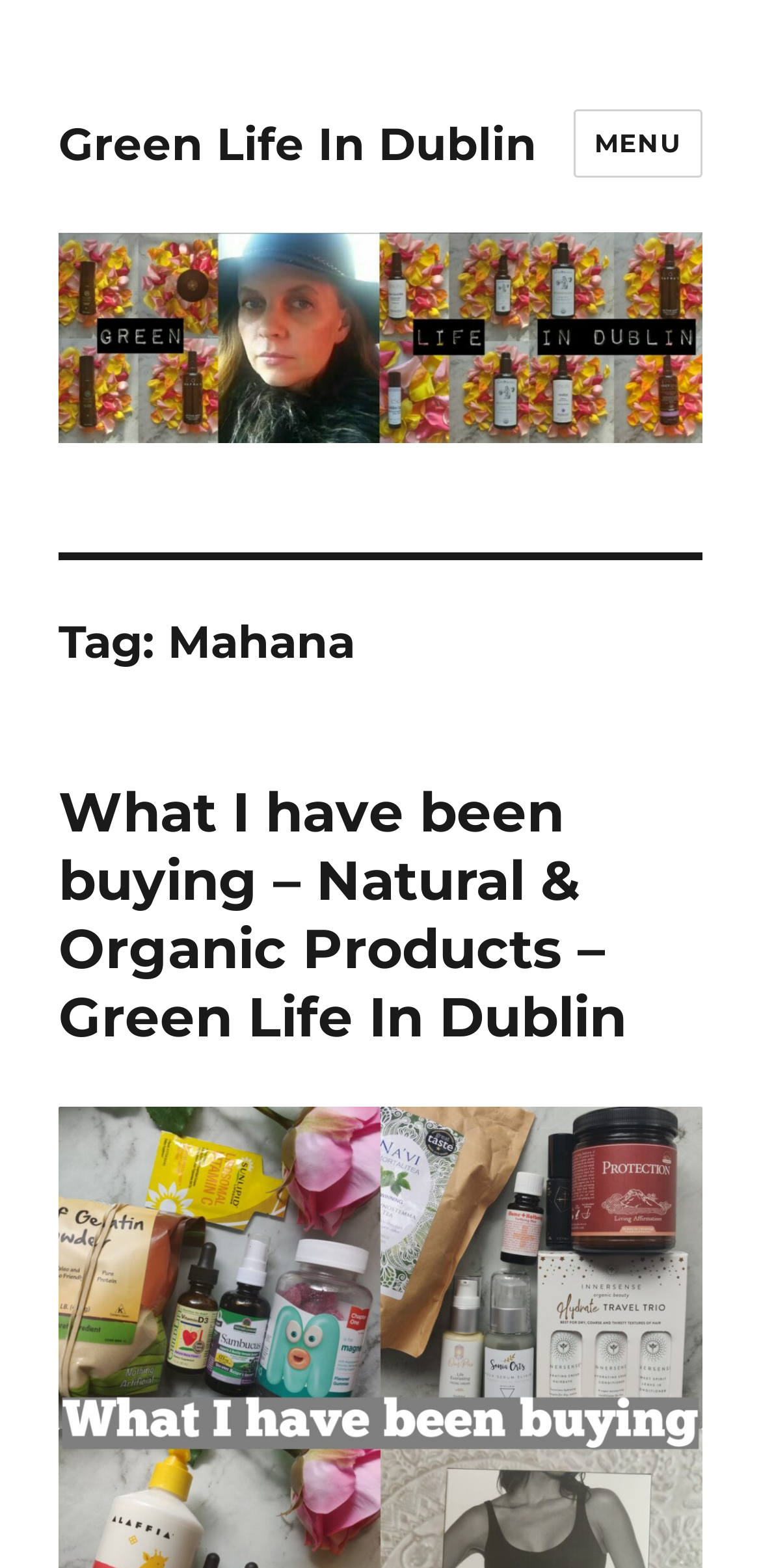Locate the bounding box of the UI element defined by this description: "Menu". The coordinates should be given as four float numbers between 0 and 1, formatted as [left, top, right, bottom].

[0.753, 0.07, 0.923, 0.113]